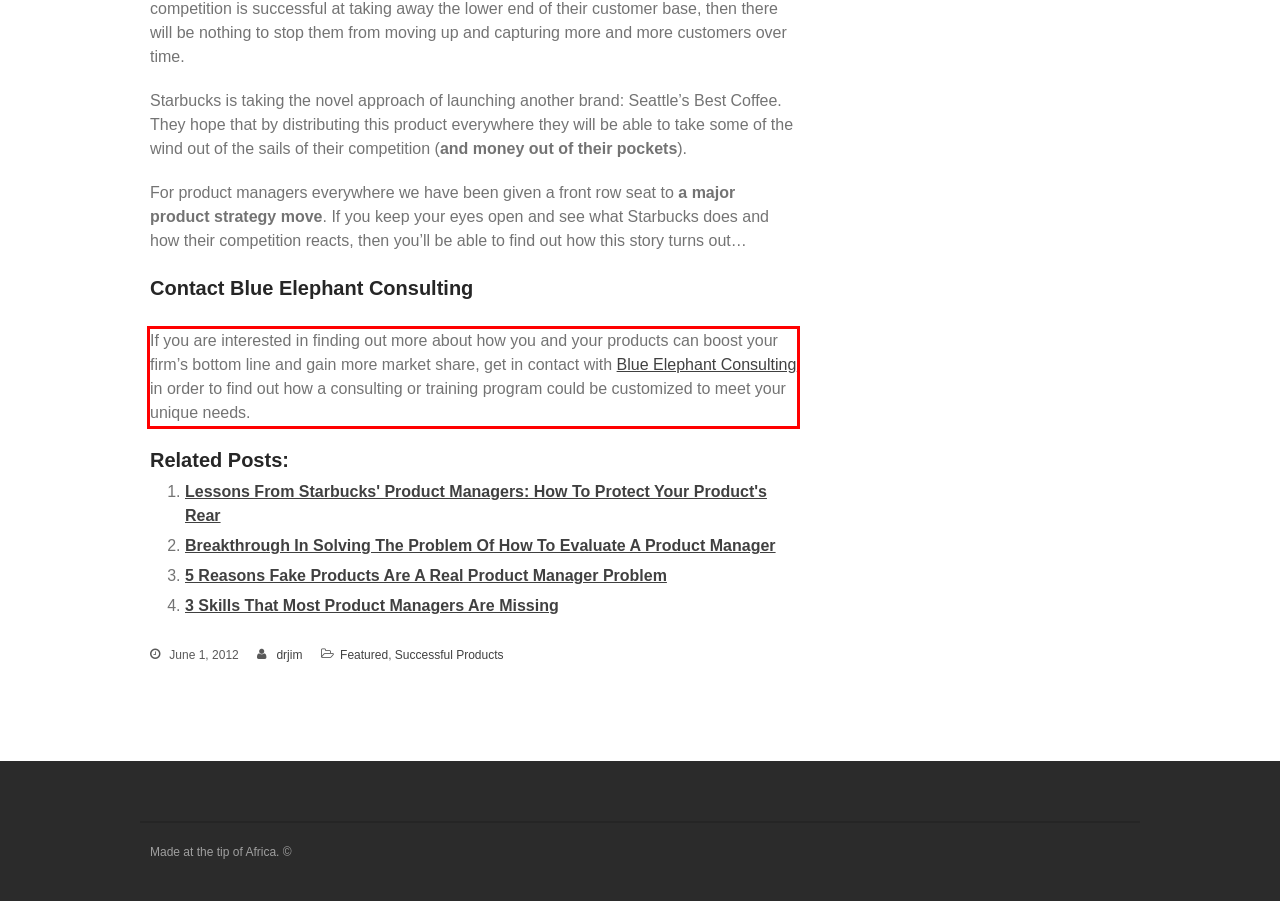Identify and transcribe the text content enclosed by the red bounding box in the given screenshot.

If you are interested in finding out more about how you and your products can boost your firm’s bottom line and gain more market share, get in contact with Blue Elephant Consulting in order to find out how a consulting or training program could be customized to meet your unique needs.